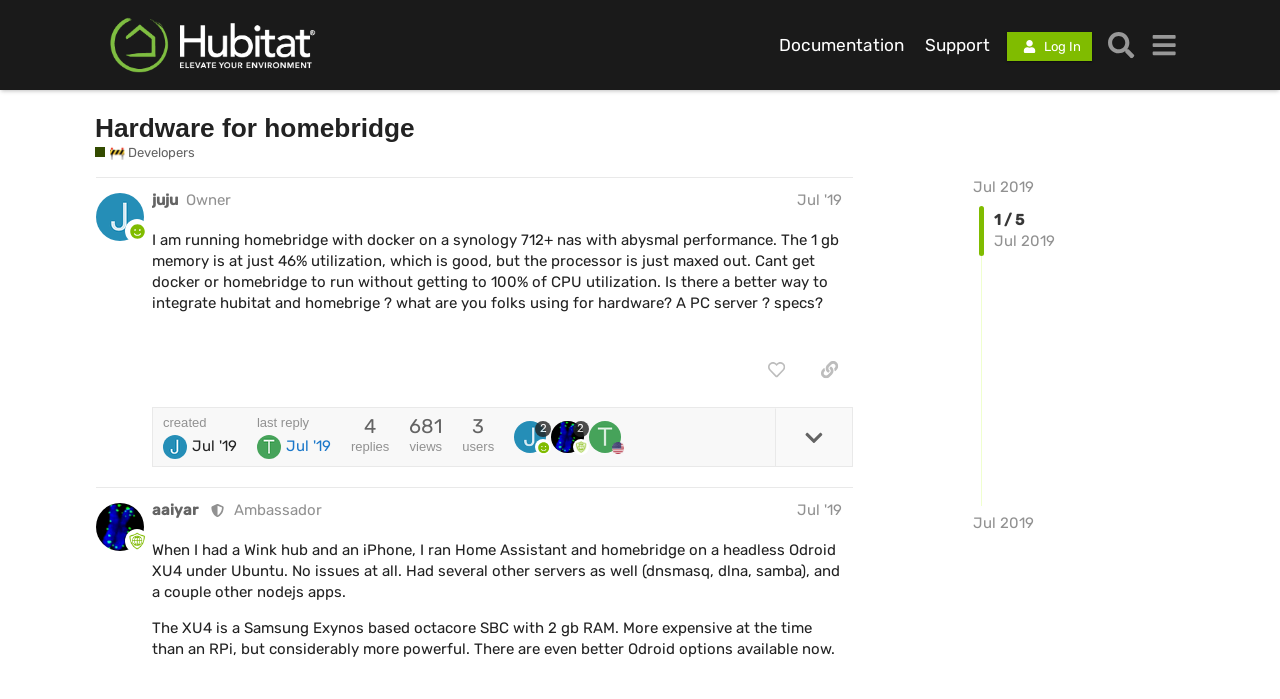Determine the bounding box coordinates of the section I need to click to execute the following instruction: "Like the post". Provide the coordinates as four float numbers between 0 and 1, i.e., [left, top, right, bottom].

[0.588, 0.505, 0.625, 0.554]